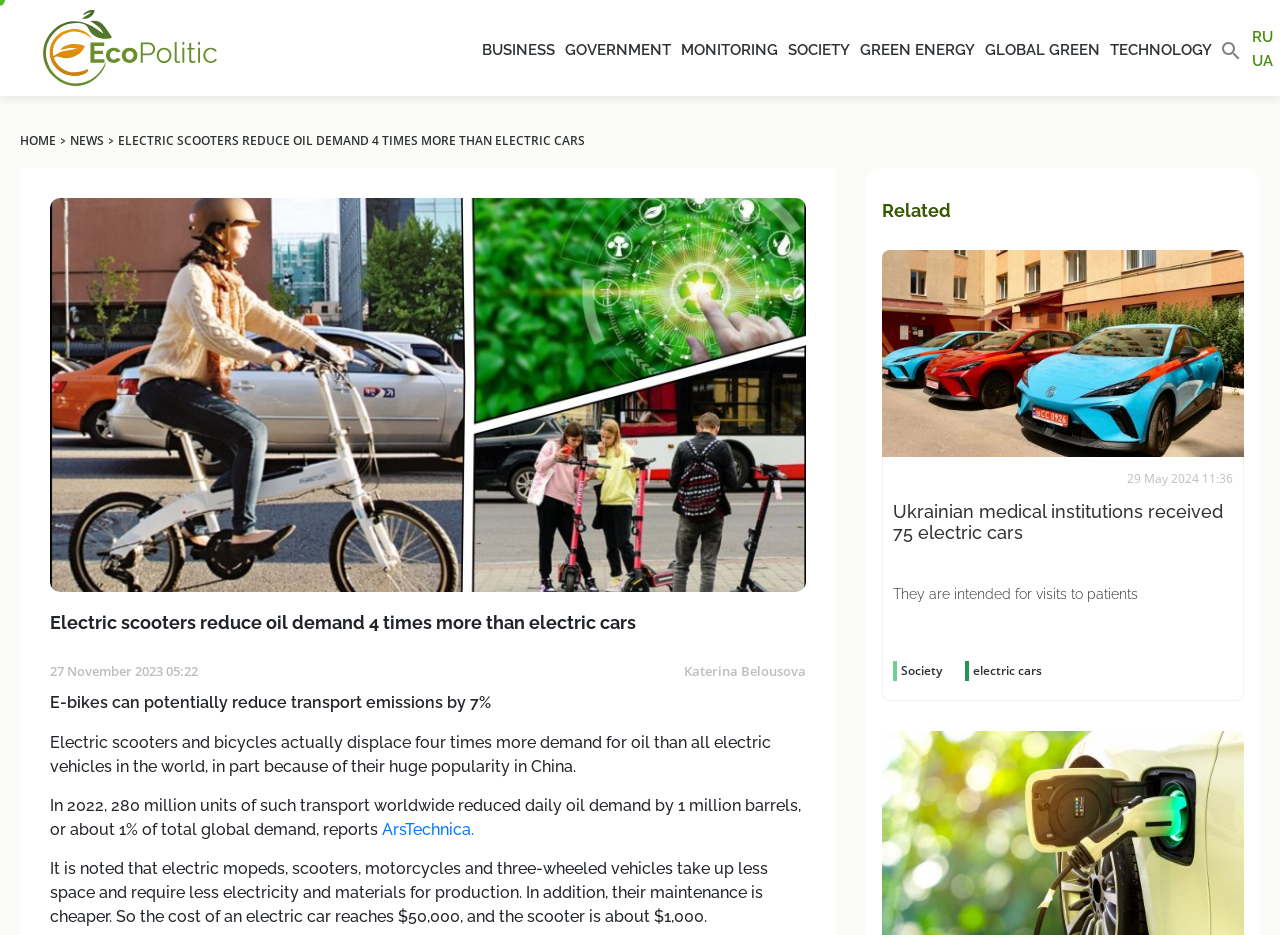Kindly provide the bounding box coordinates of the section you need to click on to fulfill the given instruction: "Check the related news about Ukrainian medical institutions receiving electric cars".

[0.676, 0.267, 0.985, 0.488]